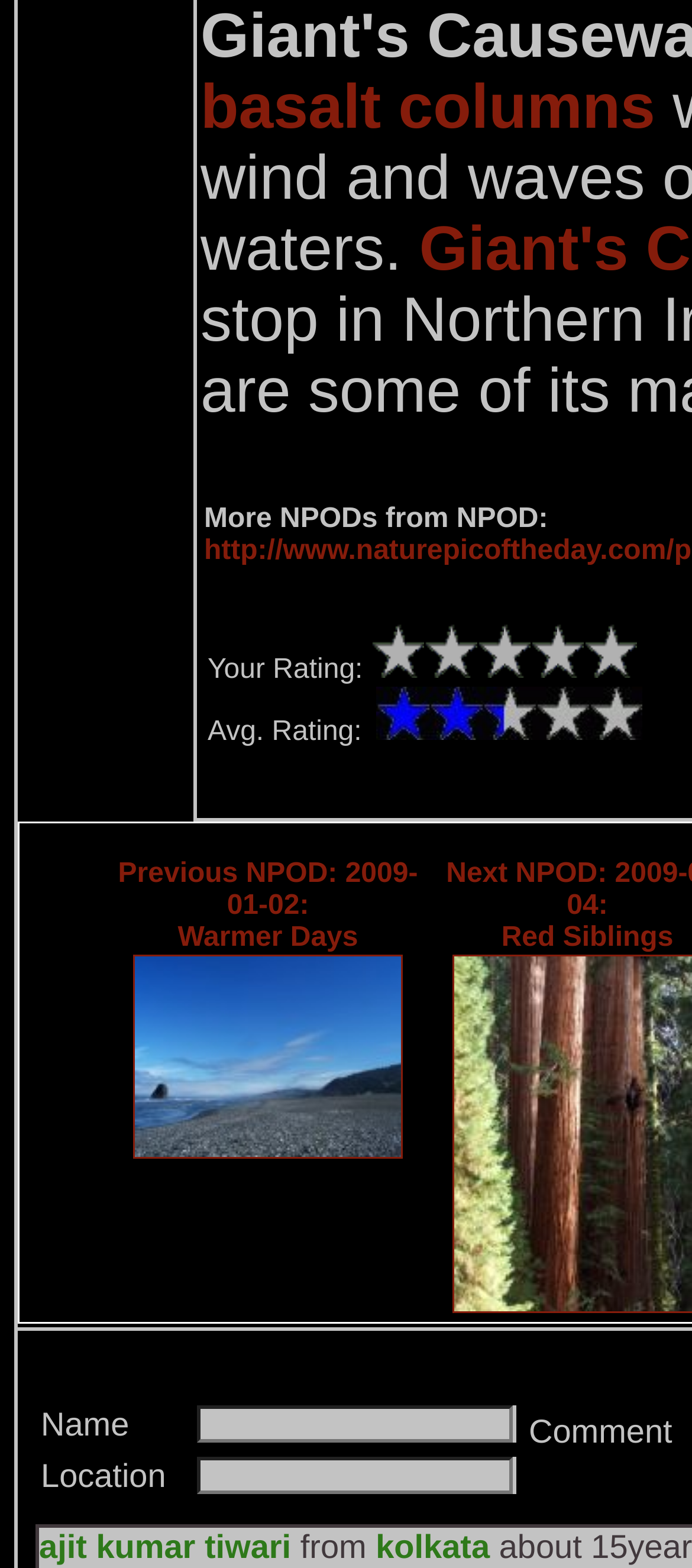How many rating options are available?
Please use the image to provide a one-word or short phrase answer.

11